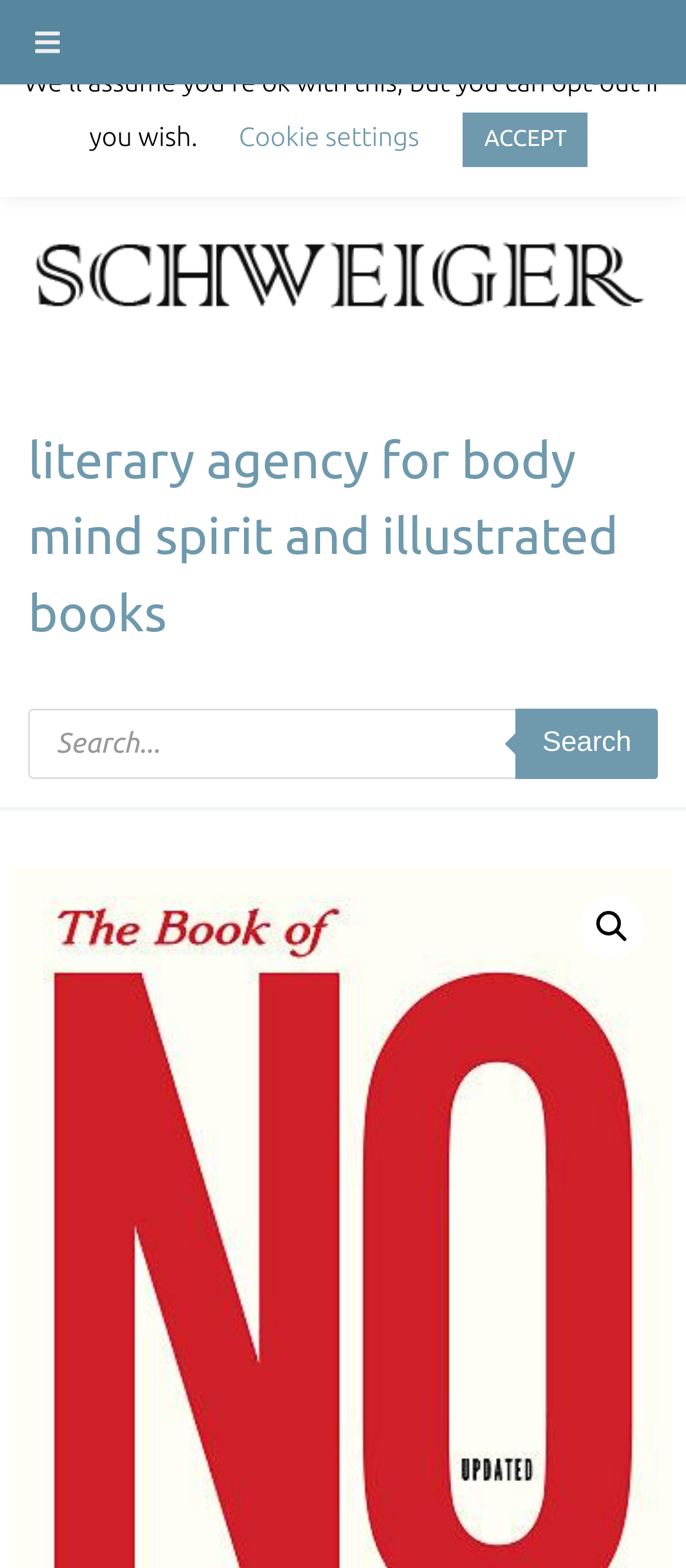Provide the bounding box coordinates of the UI element that matches the description: "Cookie settings".

[0.348, 0.077, 0.611, 0.096]